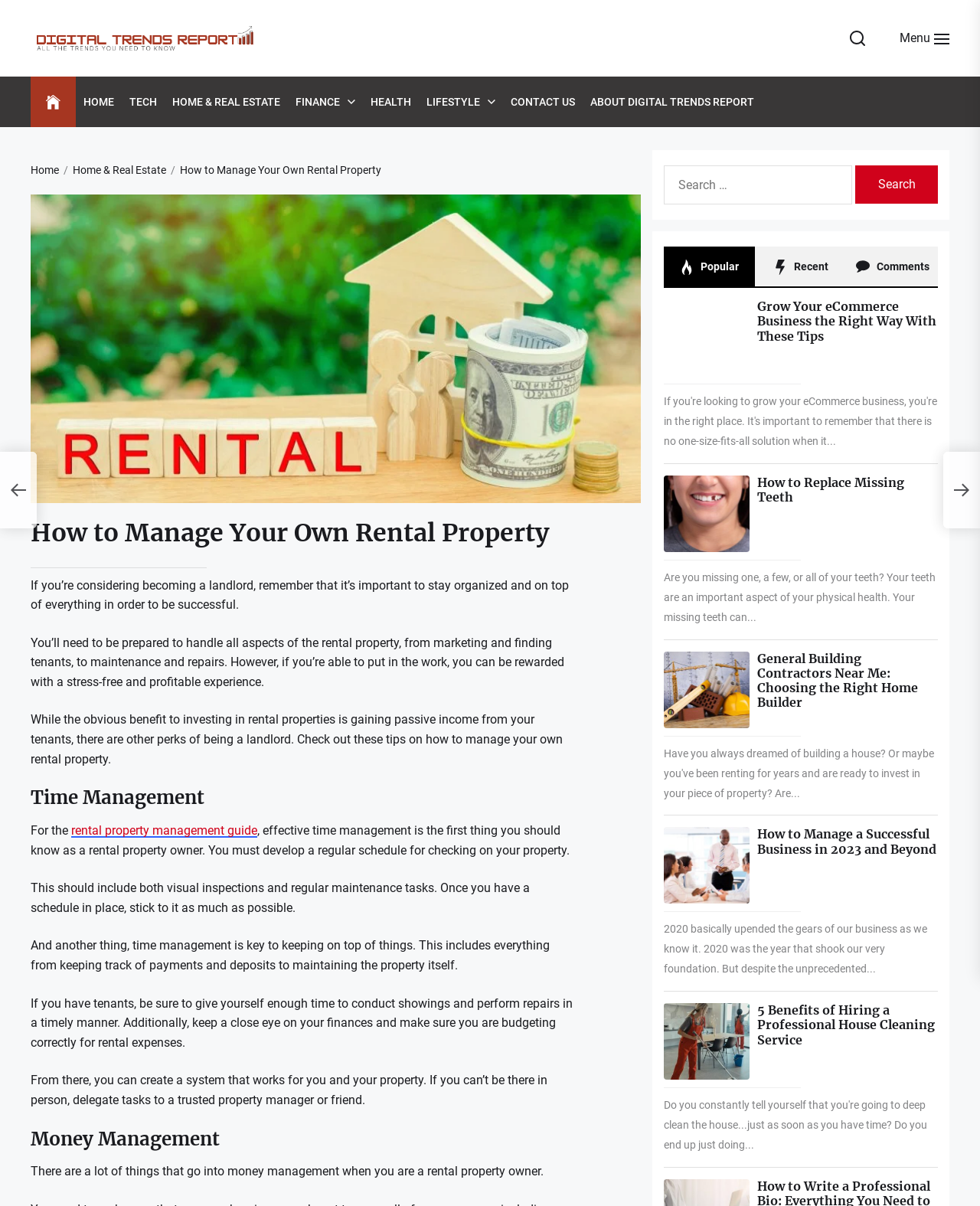Determine the bounding box coordinates of the element's region needed to click to follow the instruction: "Read the article 'Grow Your eCommerce Business the Right Way With These Tips'". Provide these coordinates as four float numbers between 0 and 1, formatted as [left, top, right, bottom].

[0.773, 0.248, 0.957, 0.285]